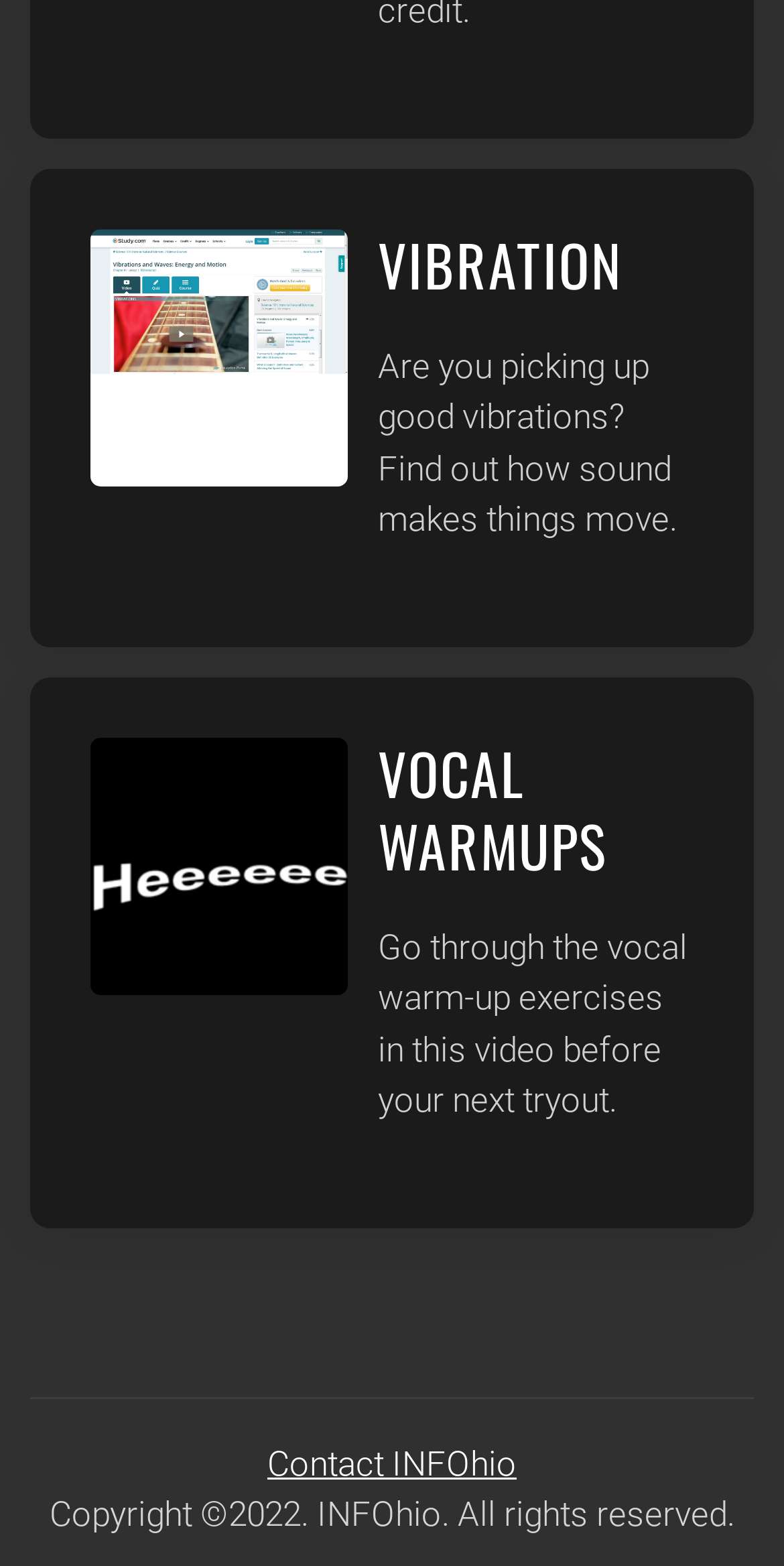Provide a one-word or short-phrase answer to the question:
What is the topic of the first heading?

VIBRATION